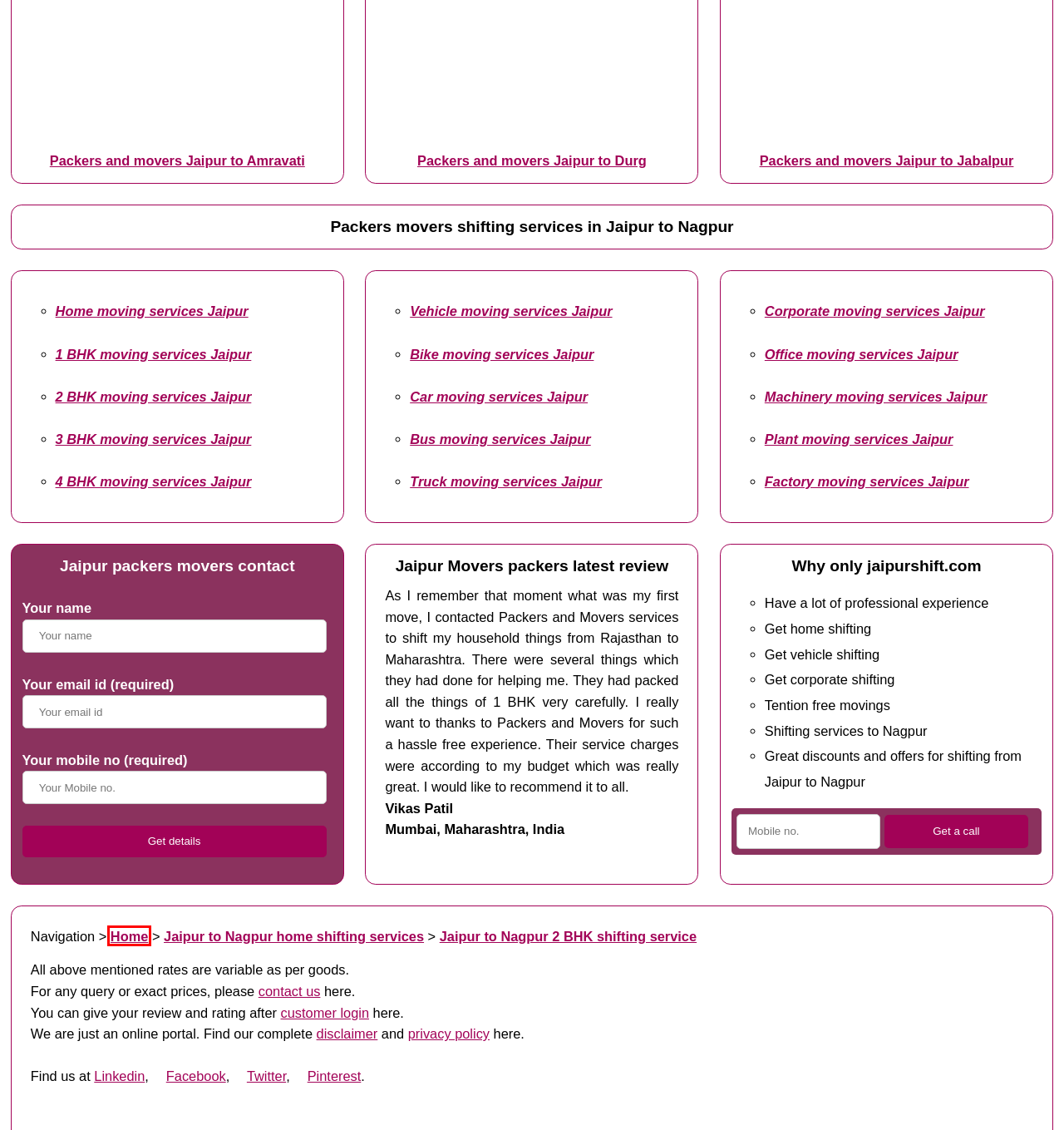Review the screenshot of a webpage containing a red bounding box around an element. Select the description that best matches the new webpage after clicking the highlighted element. The options are:
A. Jaipur to Amravati packers movers @ 1,529/- Rs
B. Home shifting services Jaipur in 4,420/- Rs
C. Plant shifting services Jaipur in 44,289/- Rs
D. Vehicle shifting services Jaipur in 354/- Rs
E. Jaipur packers and movers services from 4,420/- Rs
F. Jaipur to Durg packers movers @ 1,856/- Rs
G. Corporate shifting services Jaipur in 2,741/- Rs
H. Customer login panel for Jaipur shifting services

E